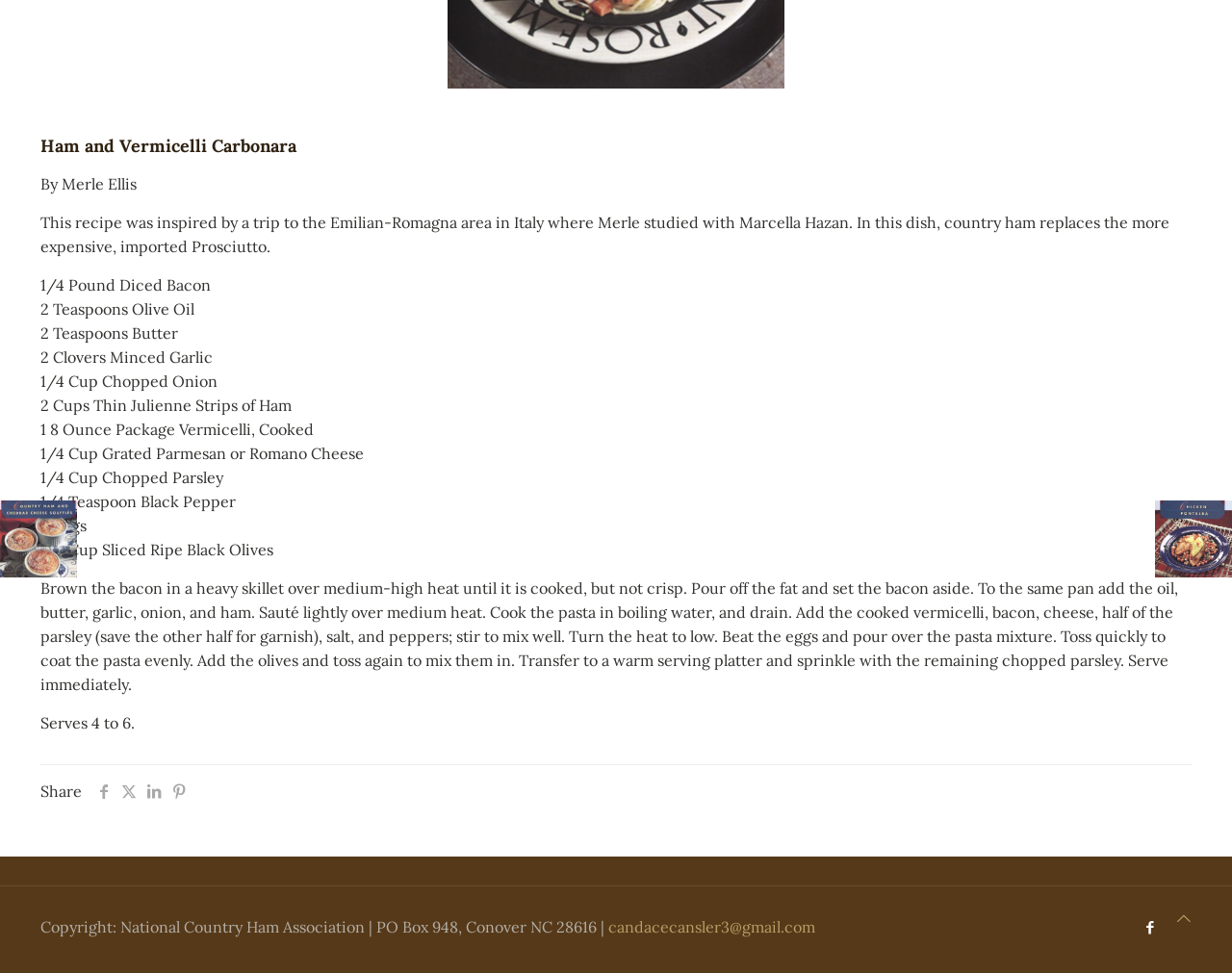Provide the bounding box coordinates of the HTML element this sentence describes: "aria-label="x twitter icon"". The bounding box coordinates consist of four float numbers between 0 and 1, i.e., [left, top, right, bottom].

[0.095, 0.803, 0.115, 0.823]